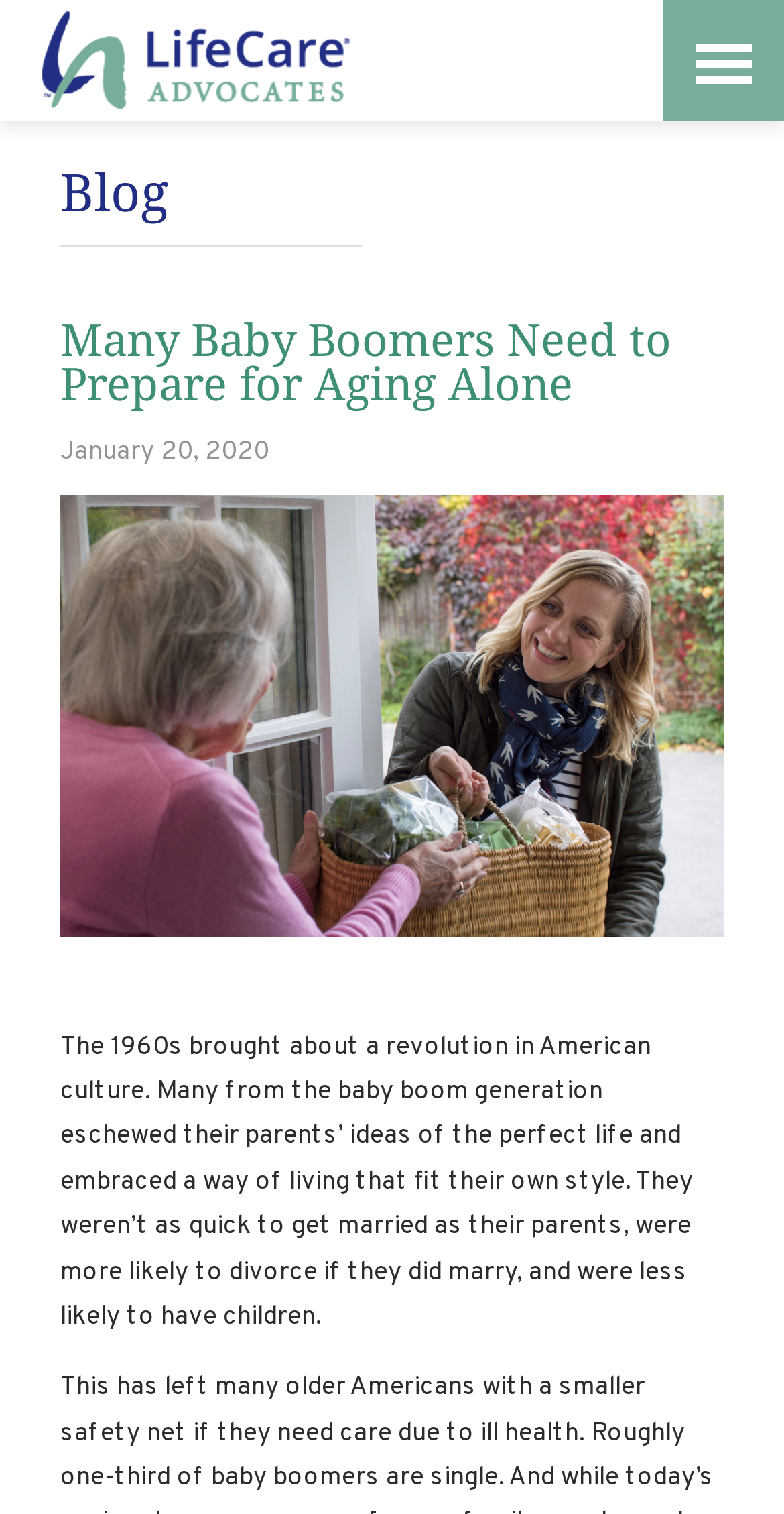What is the date of the blog post?
Look at the image and construct a detailed response to the question.

The date of the blog post is mentioned as 'January 20, 2020' in the StaticText element with bounding box coordinates [0.077, 0.288, 0.344, 0.31].